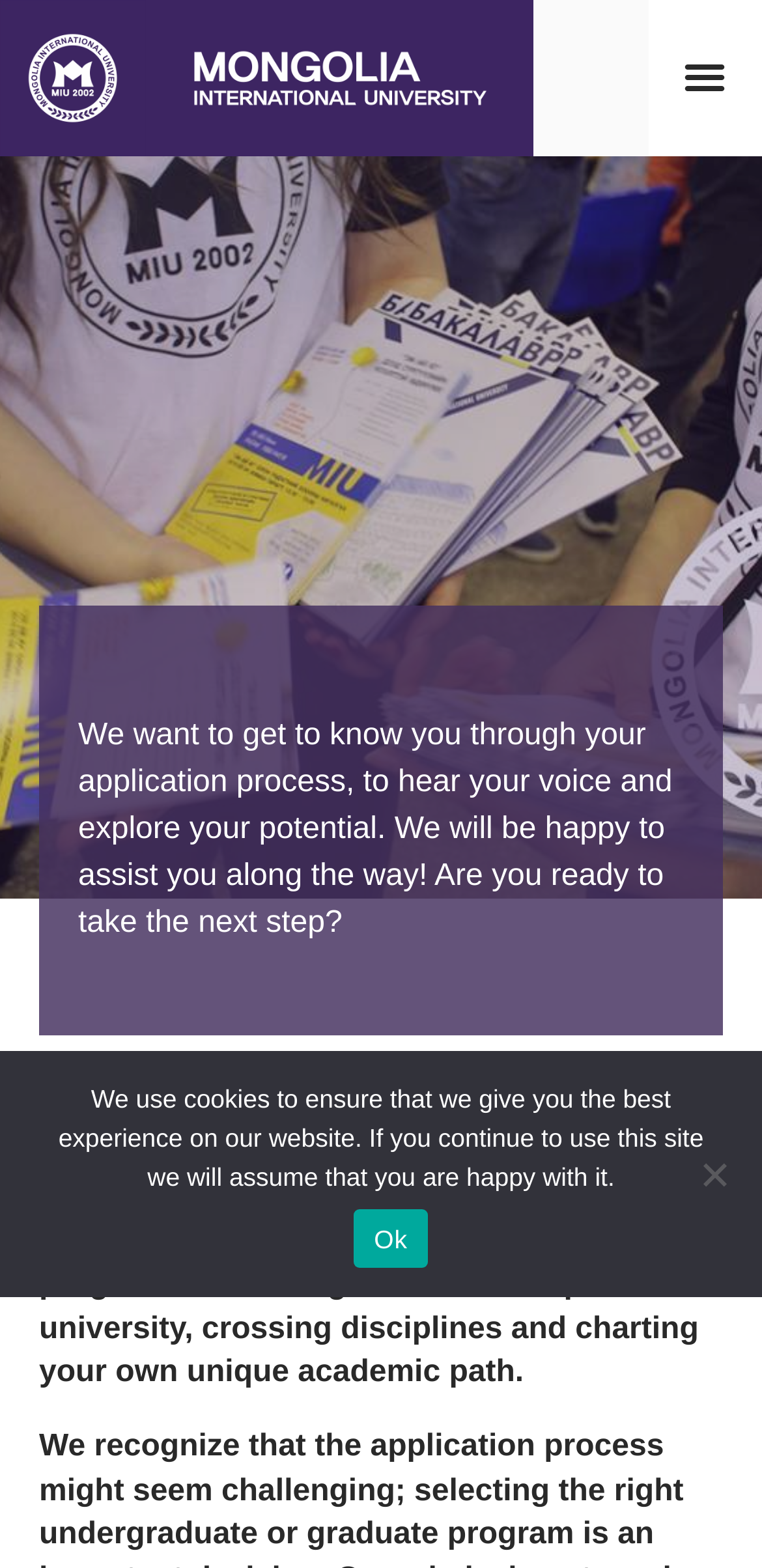What is the purpose of the button?
Answer the question with a detailed explanation, including all necessary information.

The button is labeled 'Menu Toggle' and is located at the top right corner of the page, suggesting that it is used to toggle the menu on and off, allowing users to access different parts of the website.